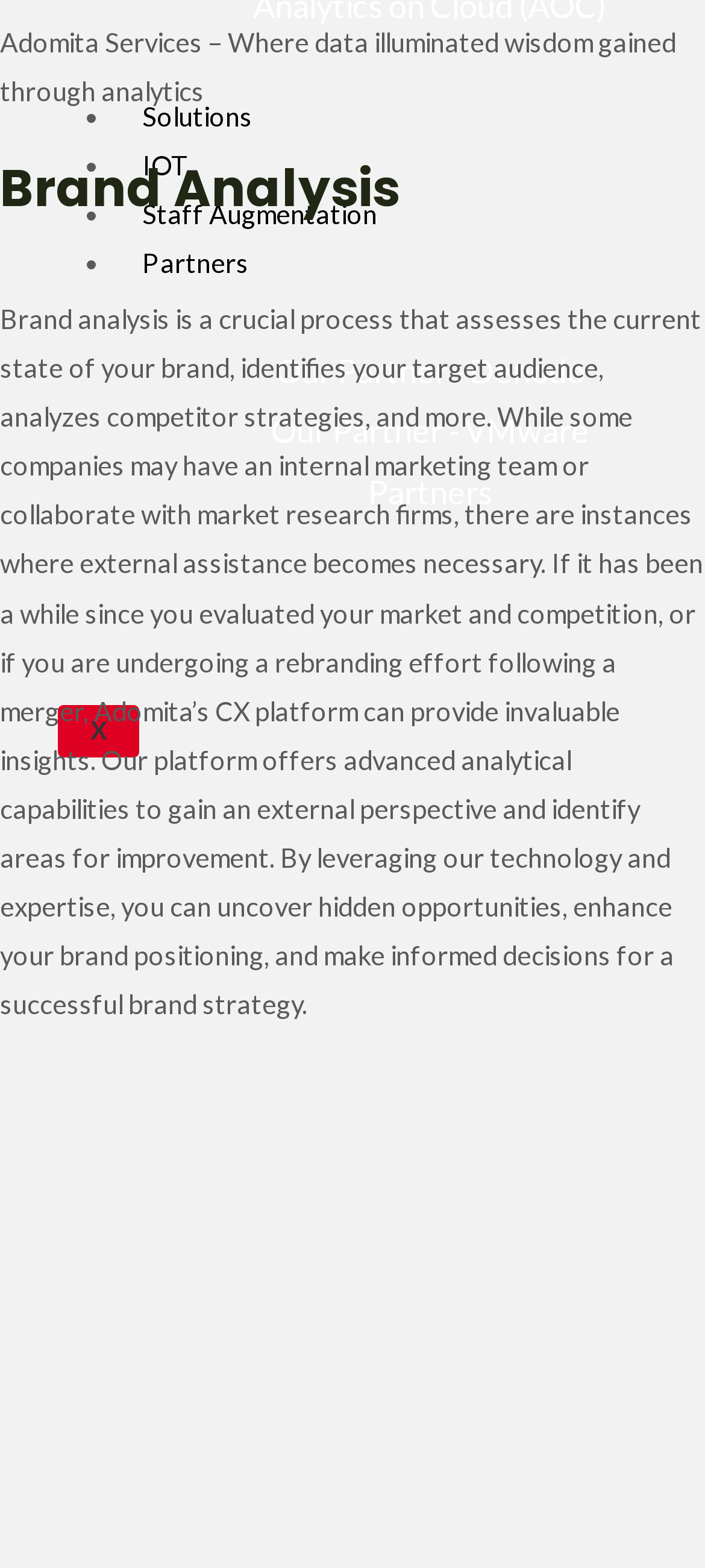From the element description IOT, predict the bounding box coordinates of the UI element. The coordinates must be specified in the format (top-left x, top-left y, bottom-right x, bottom-right y) and should be within the 0 to 1 range.

[0.164, 0.084, 0.307, 0.126]